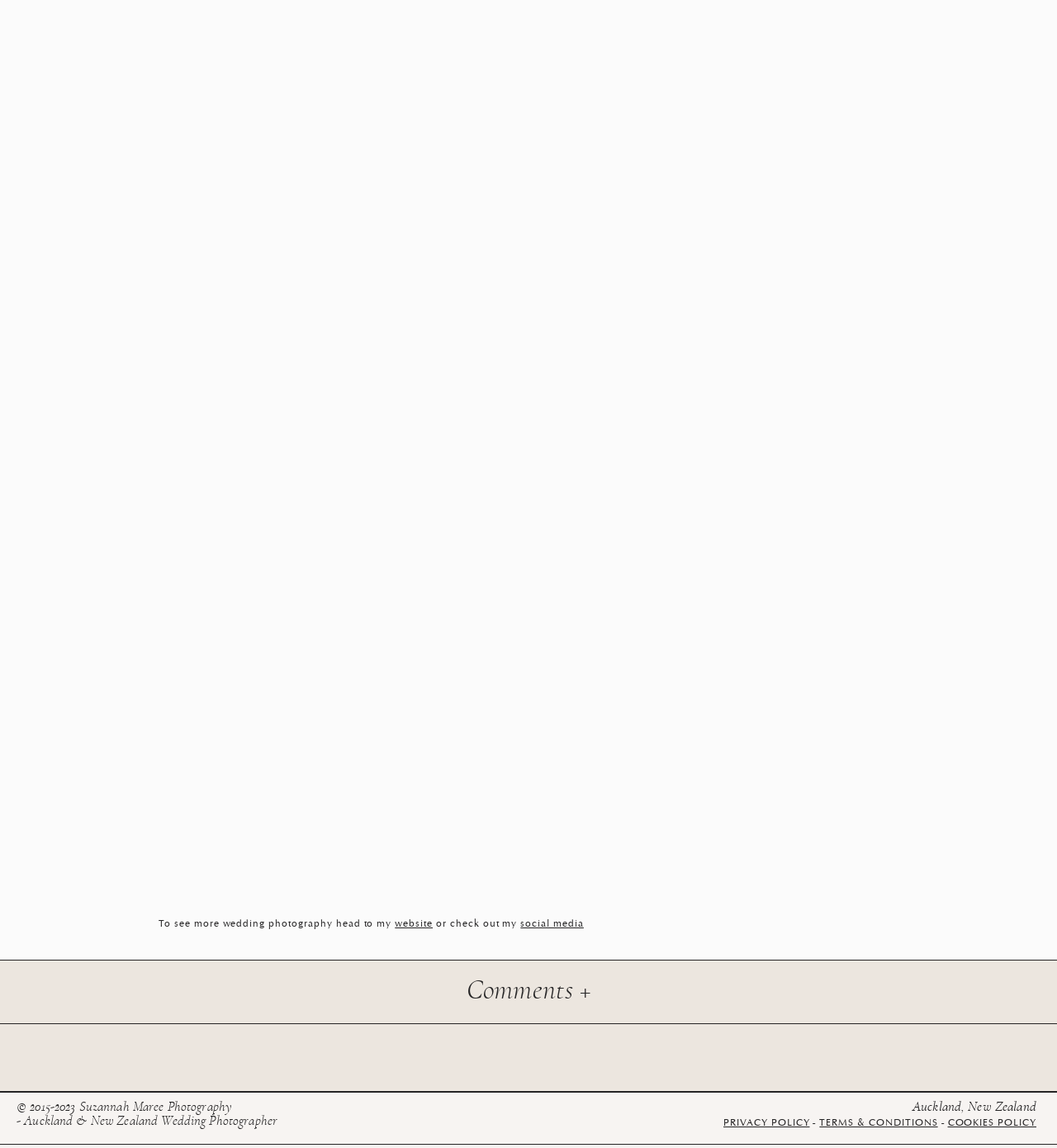What is the photographer's name? Using the information from the screenshot, answer with a single word or phrase.

Suzannah Maree